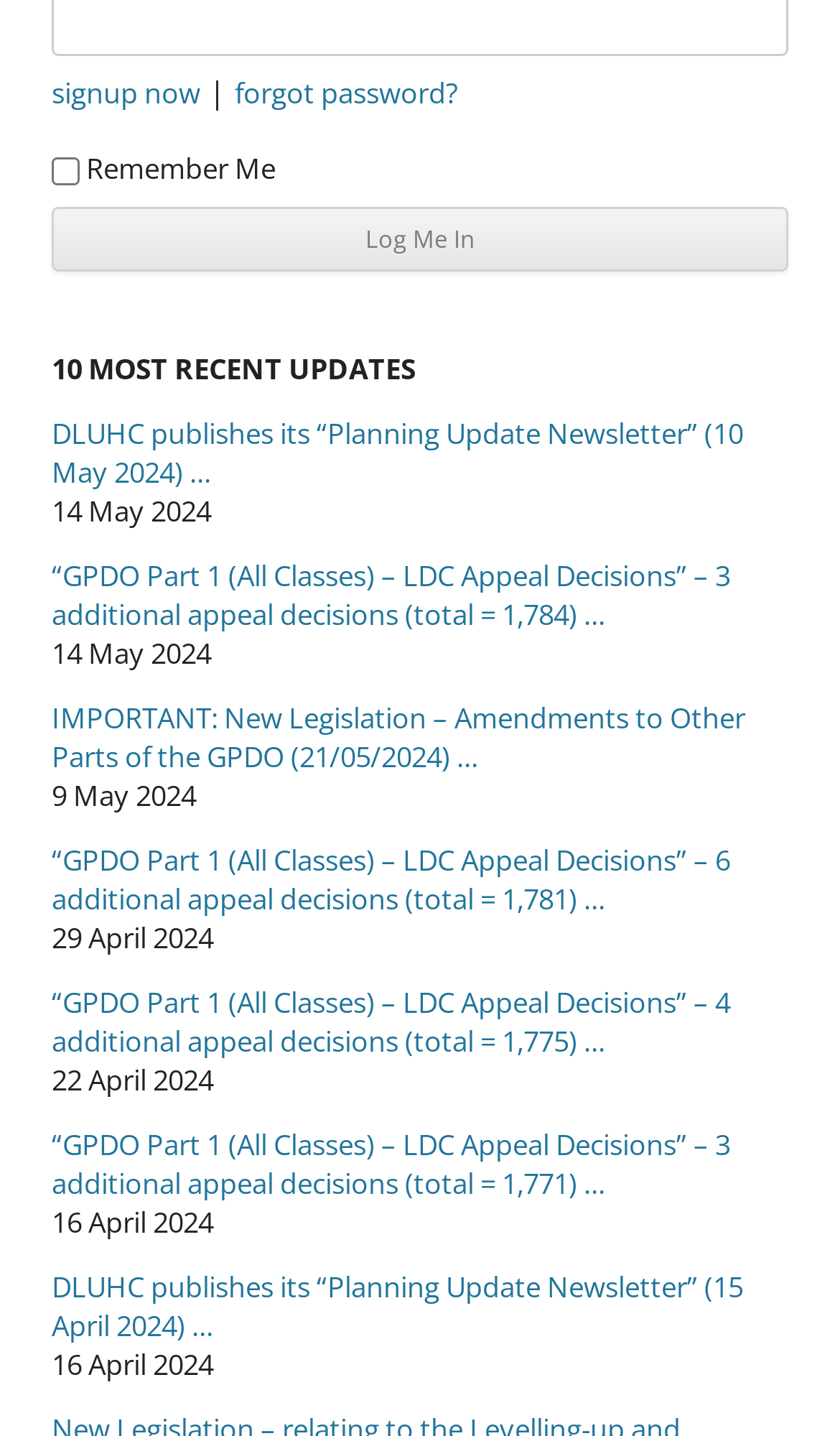Give a concise answer using one word or a phrase to the following question:
Is the 'Remember Me' checkbox checked?

No